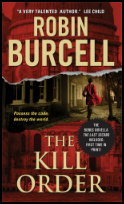Please give a one-word or short phrase response to the following question: 
What is the genre of the book suggested by the cover?

Thriller